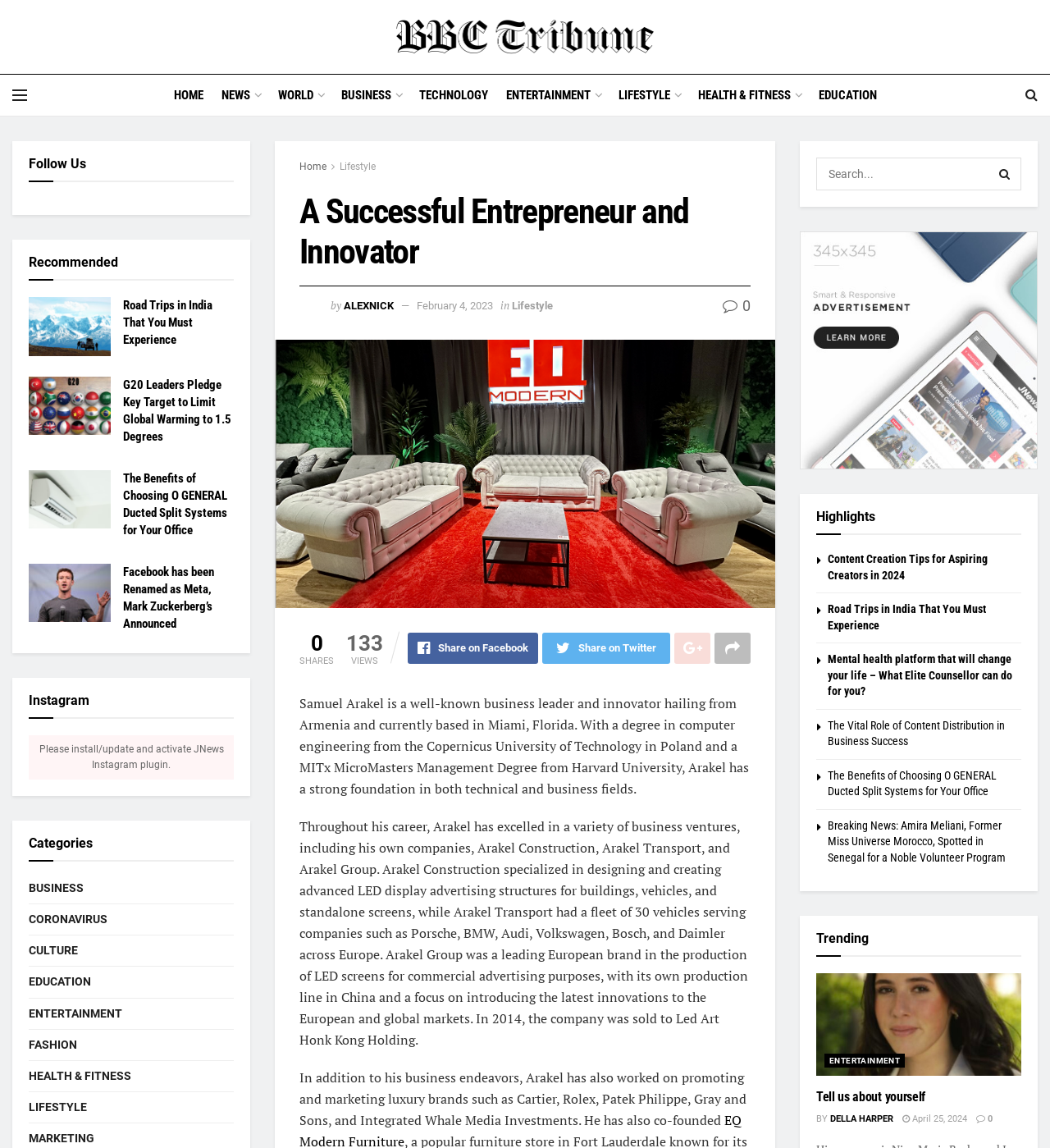Locate the bounding box coordinates of the area to click to fulfill this instruction: "Share the article on Facebook". The bounding box should be presented as four float numbers between 0 and 1, in the order [left, top, right, bottom].

[0.388, 0.551, 0.512, 0.578]